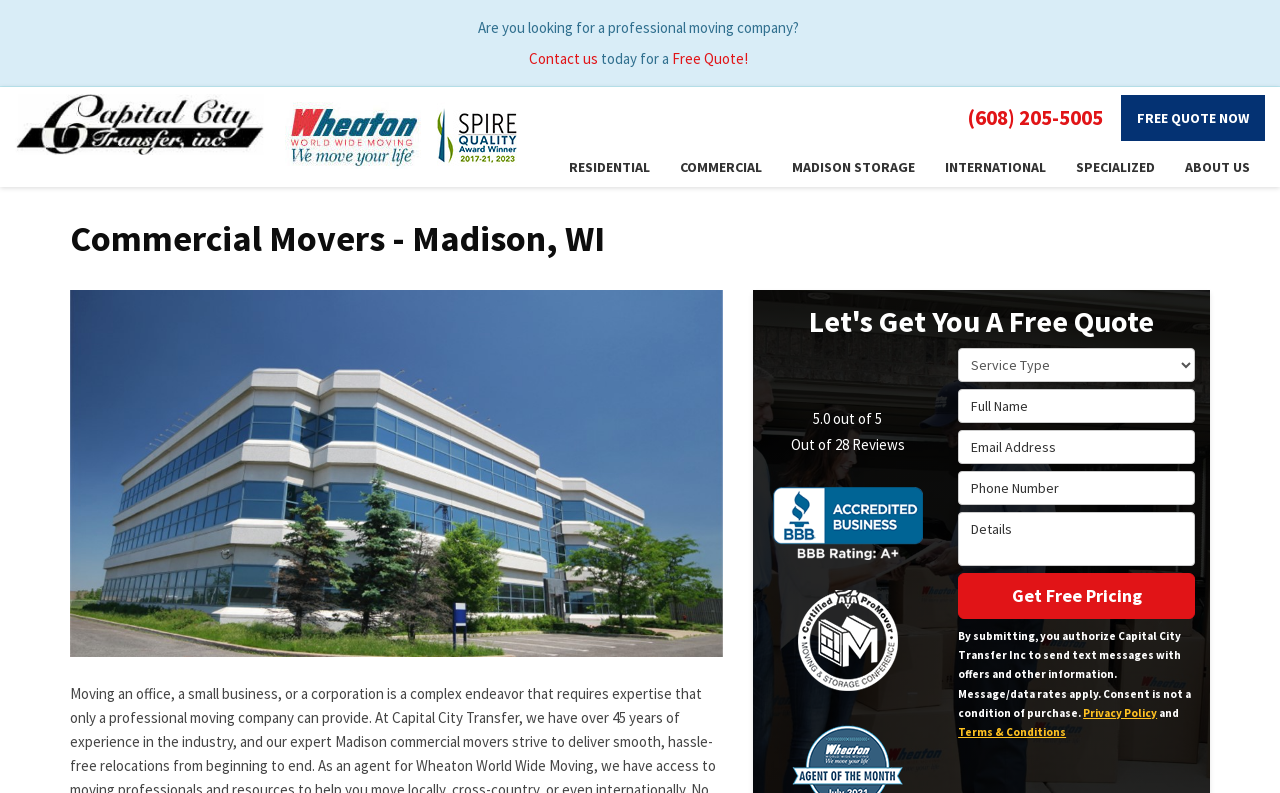Using details from the image, please answer the following question comprehensively:
What is the rating of Capital City Transfer Inc?

I found the rating by looking at the static text element with the content '5.0' located at the bounding box coordinates [0.635, 0.516, 0.649, 0.54]. This rating is likely out of 5.0 based on the context of the webpage.